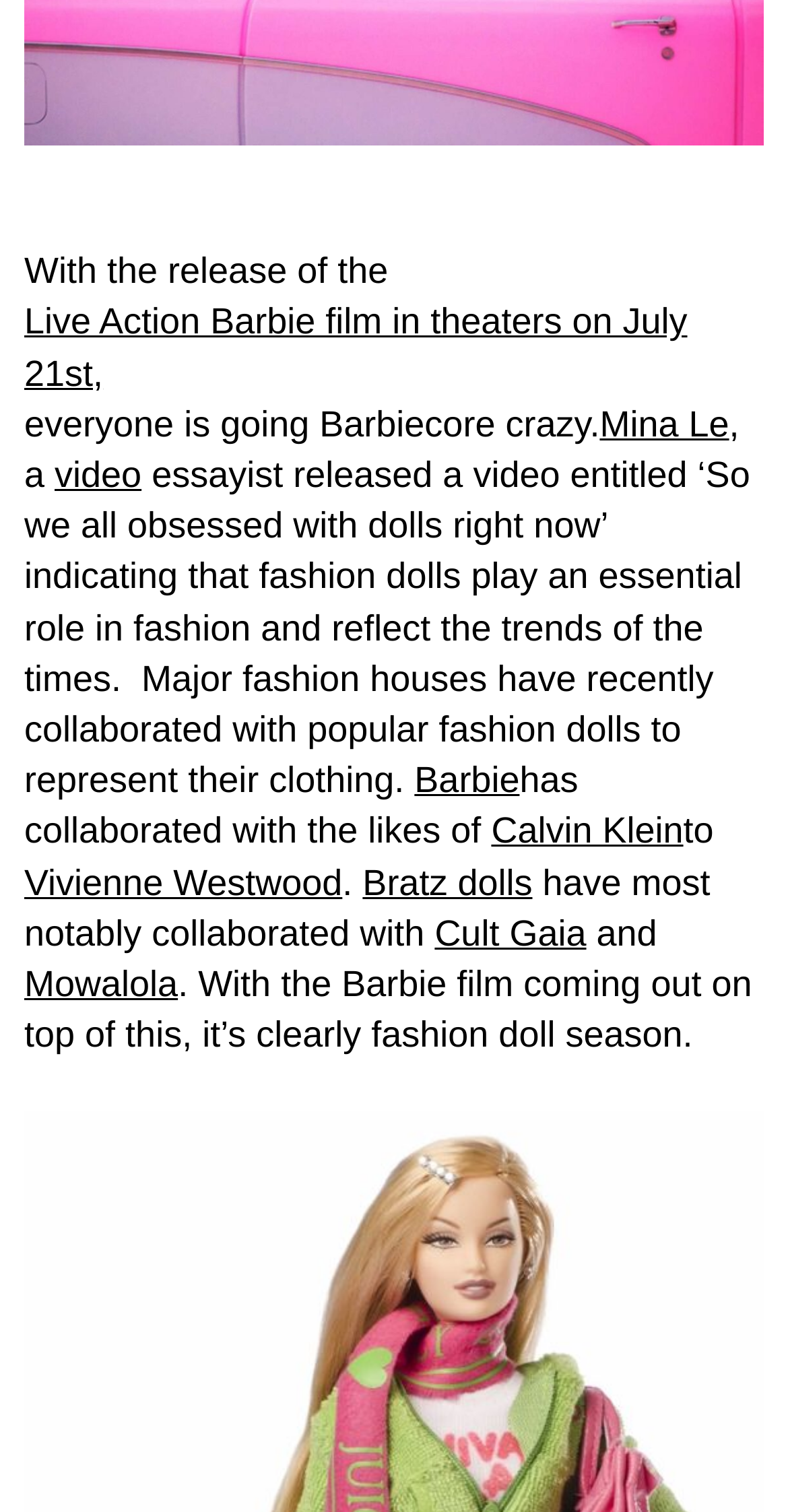Locate the bounding box coordinates of the item that should be clicked to fulfill the instruction: "Click on the link to read about the Live Action Barbie film".

[0.031, 0.197, 0.969, 0.264]